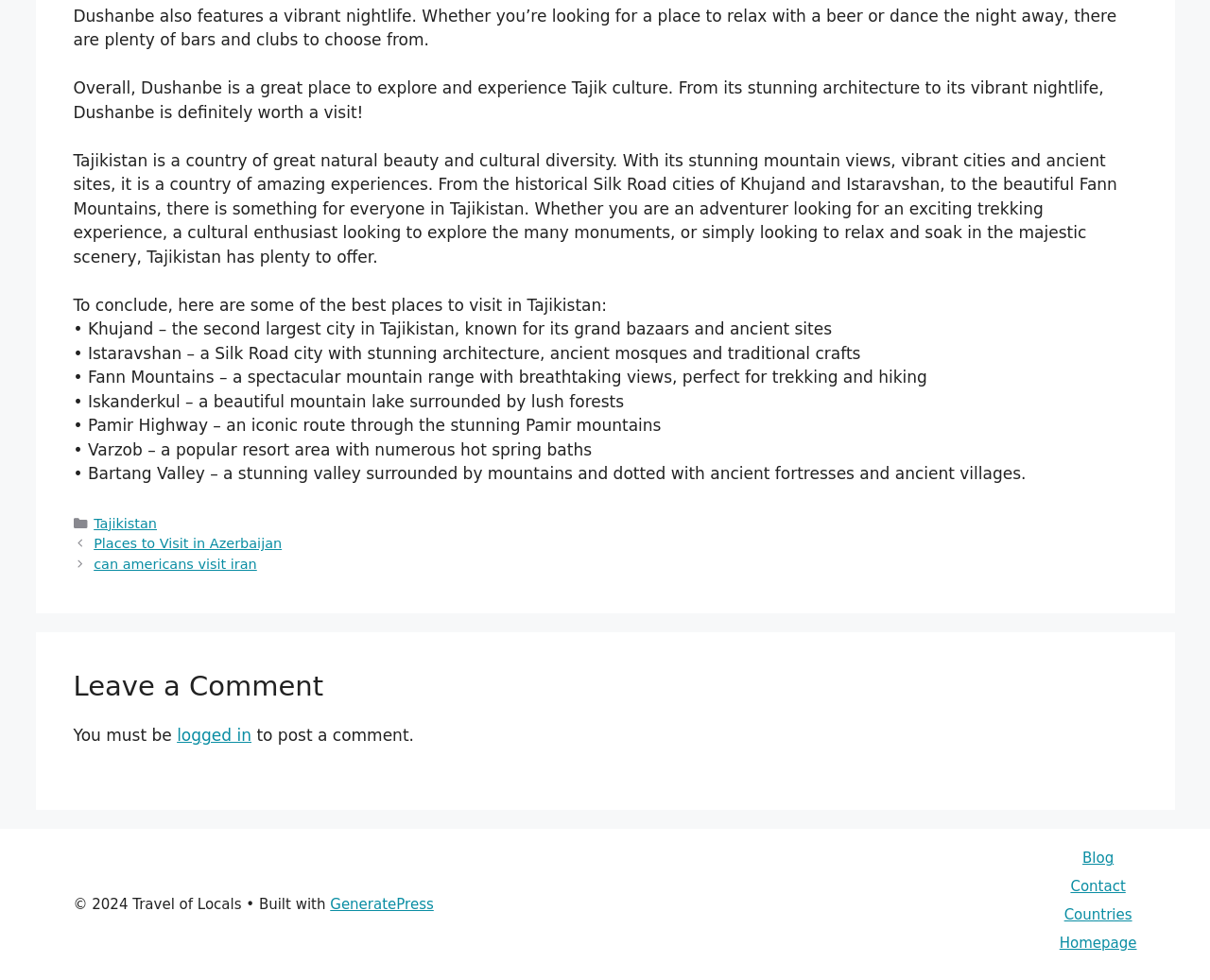What is the year of copyright mentioned?
Based on the image, answer the question in a detailed manner.

The footer of the webpage displays a copyright notice with the year 2024, indicating that the content is copyrighted until that year.